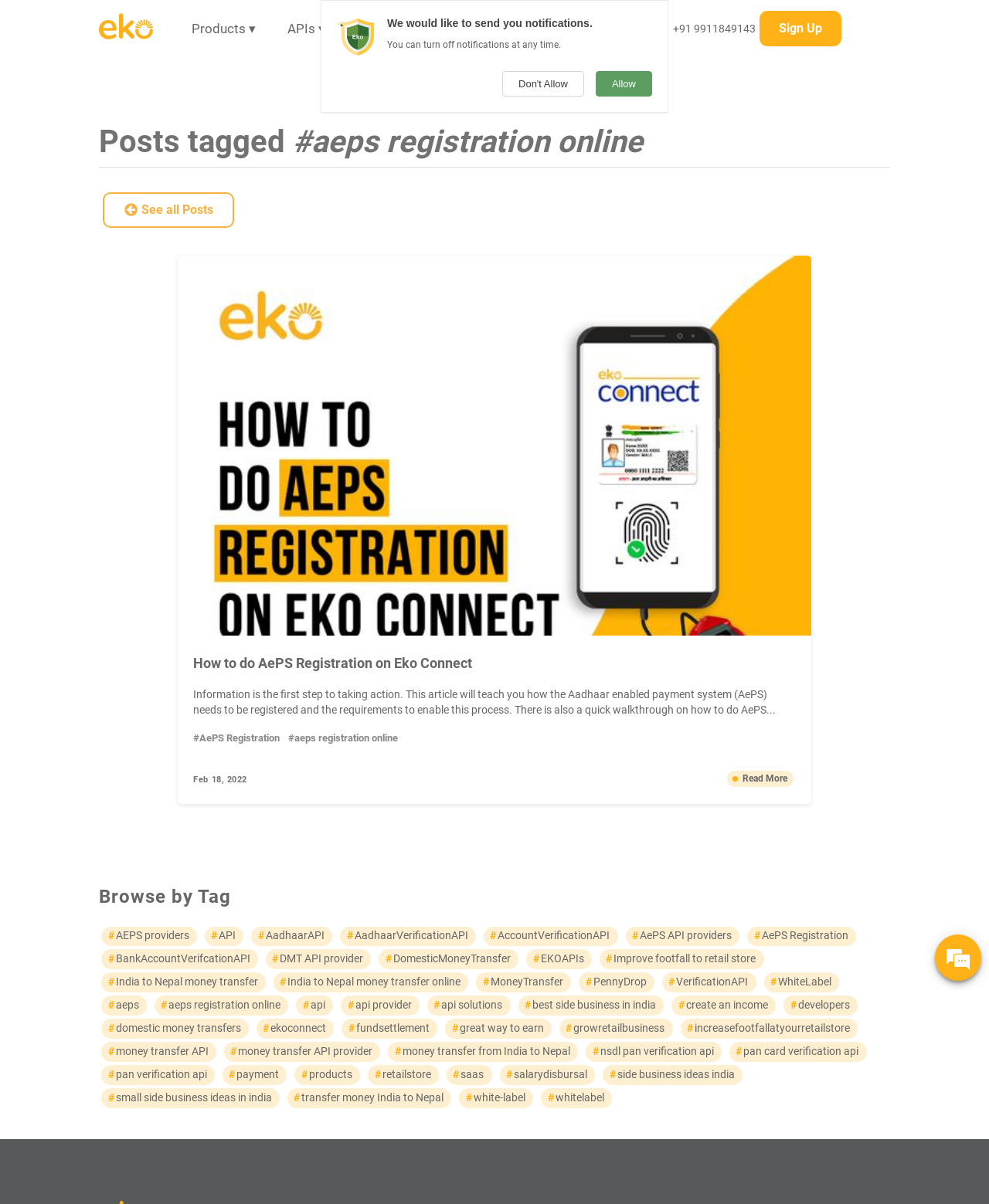Provide a brief response using a word or short phrase to this question:
What is the title of the first article listed?

How to do AePS Registration on Eko Connect